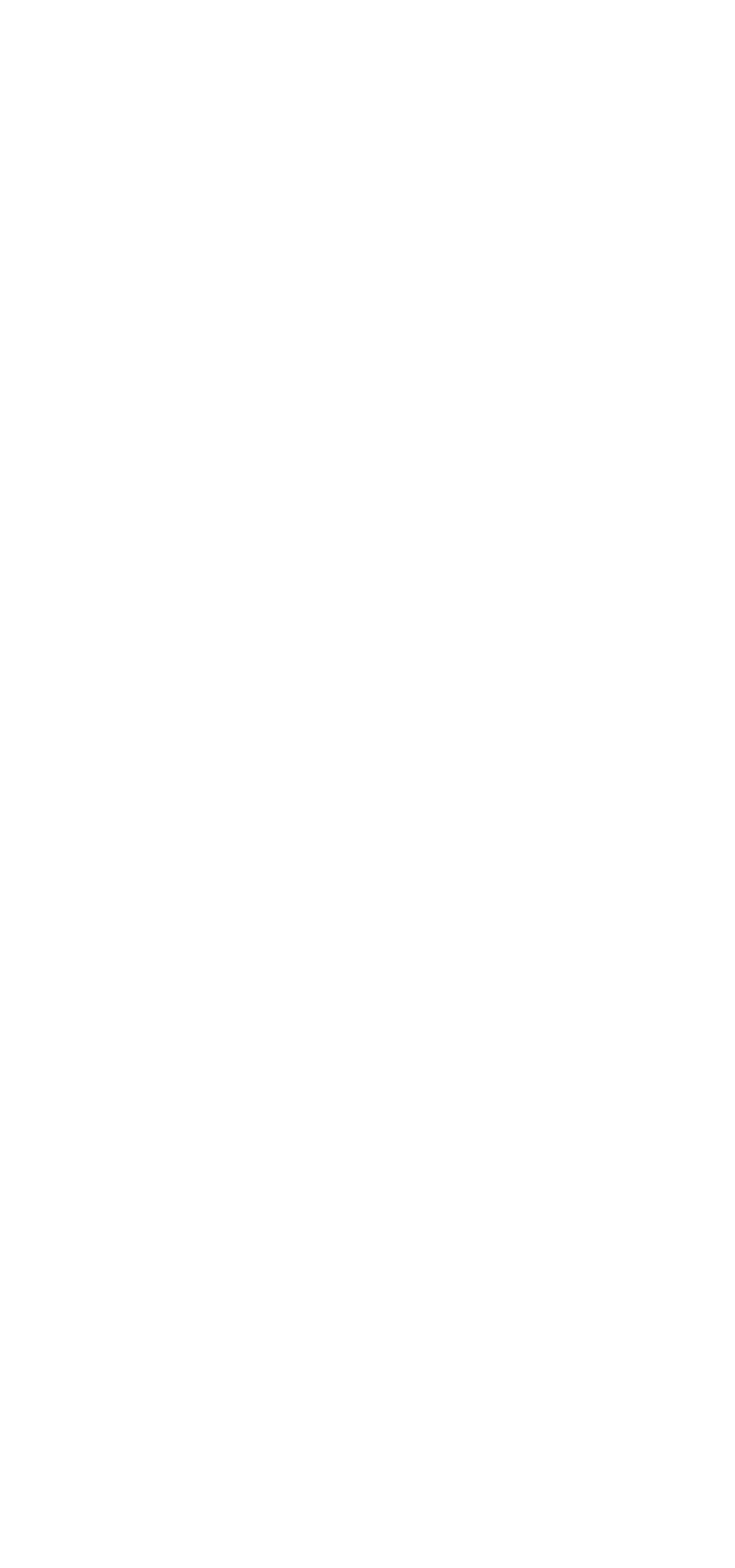Based on the element description: "Follow", identify the UI element and provide its bounding box coordinates. Use four float numbers between 0 and 1, [left, top, right, bottom].

[0.146, 0.911, 0.279, 0.974]